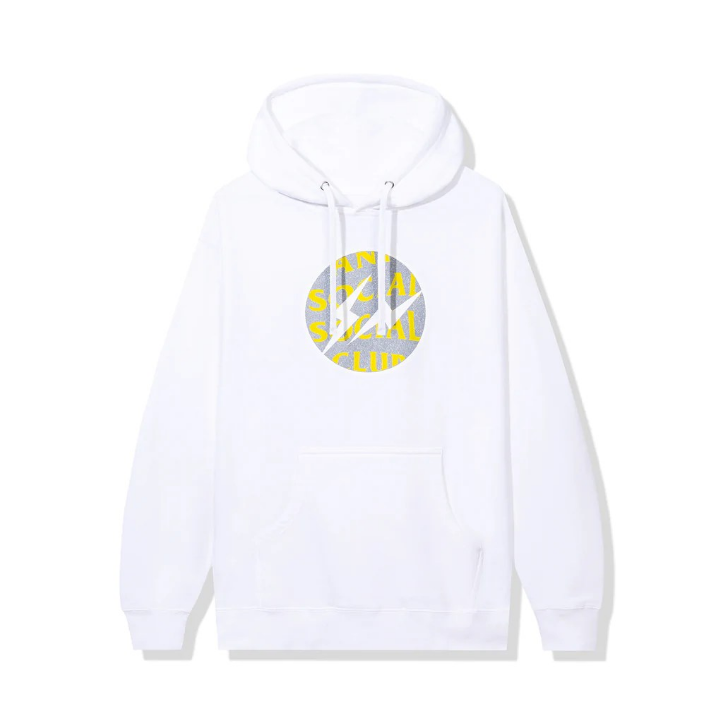Review the image closely and give a comprehensive answer to the question: What is written on the circular logo?

The caption describes the logo as having 'bold yellow text with a striking silver-gray background, reading SOCIAL CLUB', which implies that the text 'SOCIAL CLUB' is written on the circular logo.